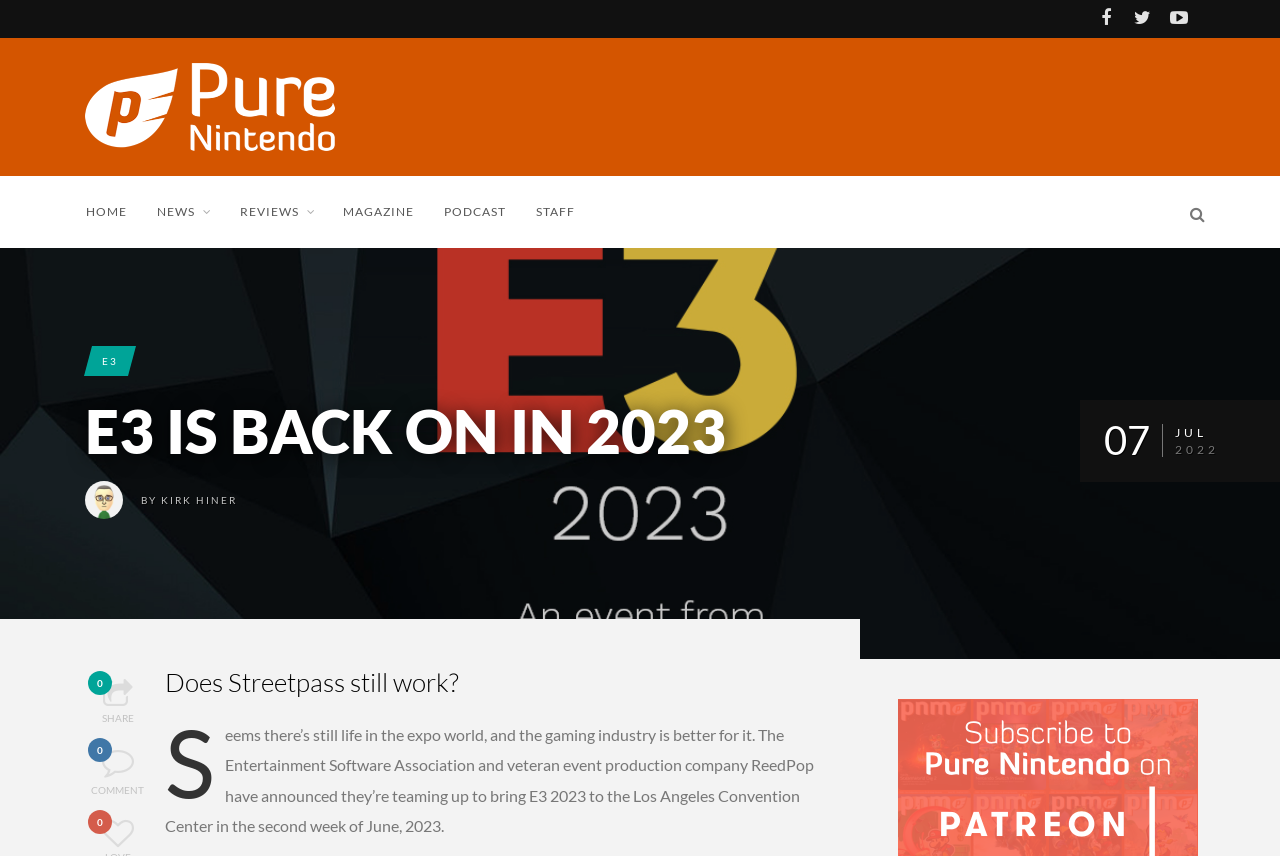Given the description of the UI element: "name="s" placeholder="Search..." title="Search..."", predict the bounding box coordinates in the form of [left, top, right, bottom], with each value being a float between 0 and 1.

[0.93, 0.231, 0.953, 0.275]